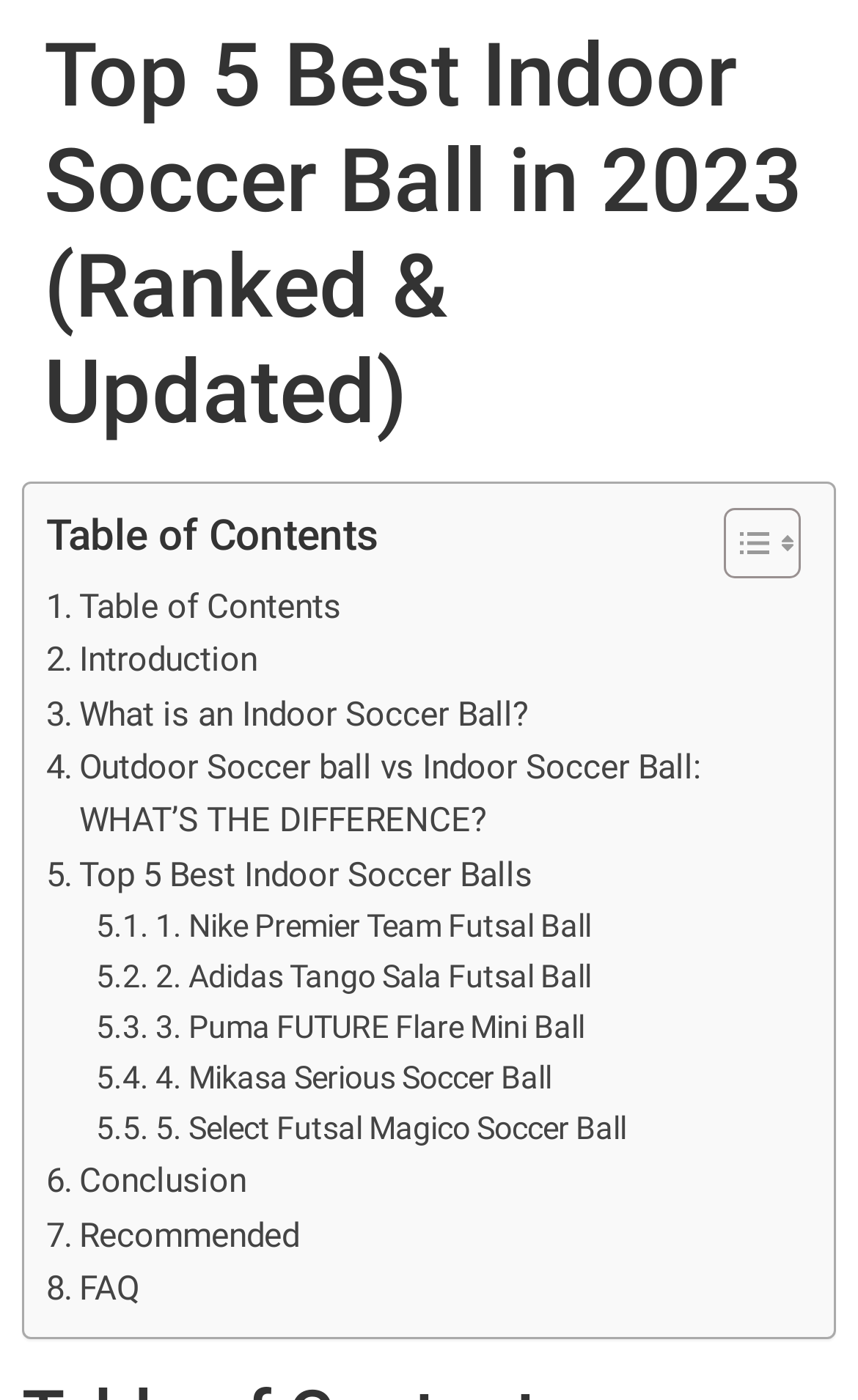Identify and provide the bounding box coordinates of the UI element described: "Table of Contents". The coordinates should be formatted as [left, top, right, bottom], with each number being a float between 0 and 1.

[0.054, 0.415, 0.398, 0.453]